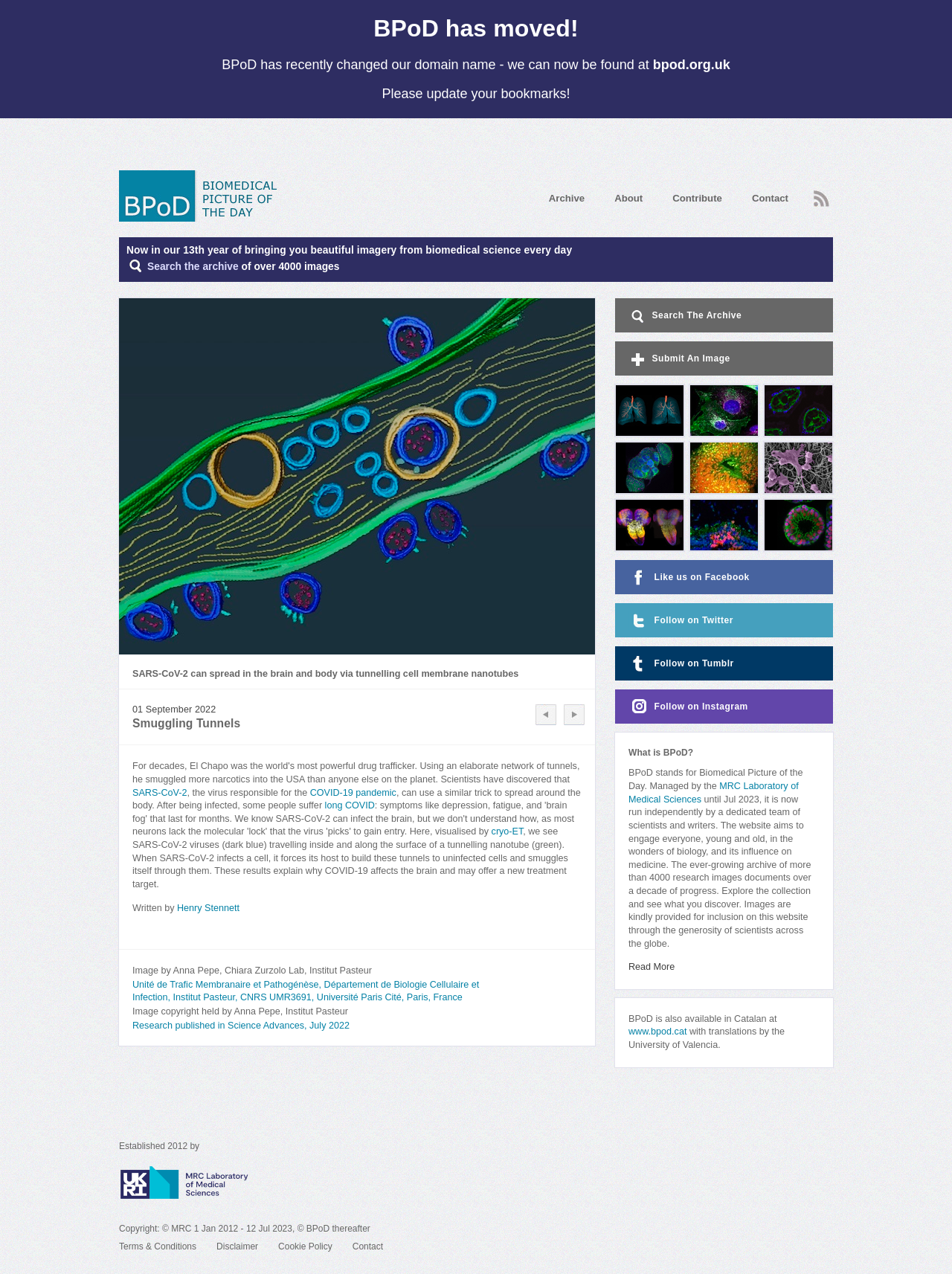What is the purpose of the tunnels in the biomedical picture?
Using the image provided, answer with just one word or phrase.

to spread around the body